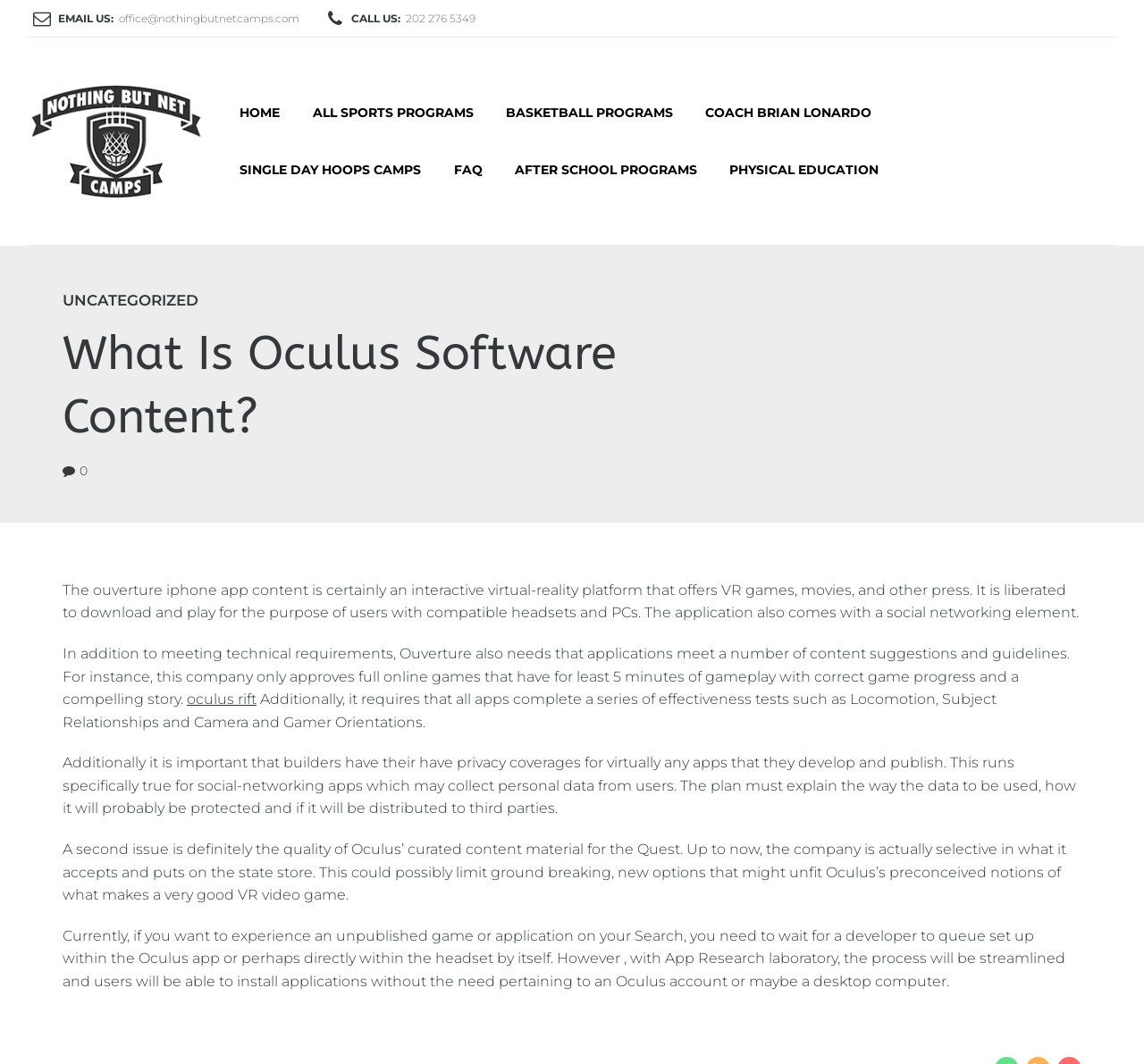Please identify the bounding box coordinates of the element on the webpage that should be clicked to follow this instruction: "Click the 'CALL US' link". The bounding box coordinates should be given as four float numbers between 0 and 1, formatted as [left, top, right, bottom].

[0.284, 0.007, 0.42, 0.028]